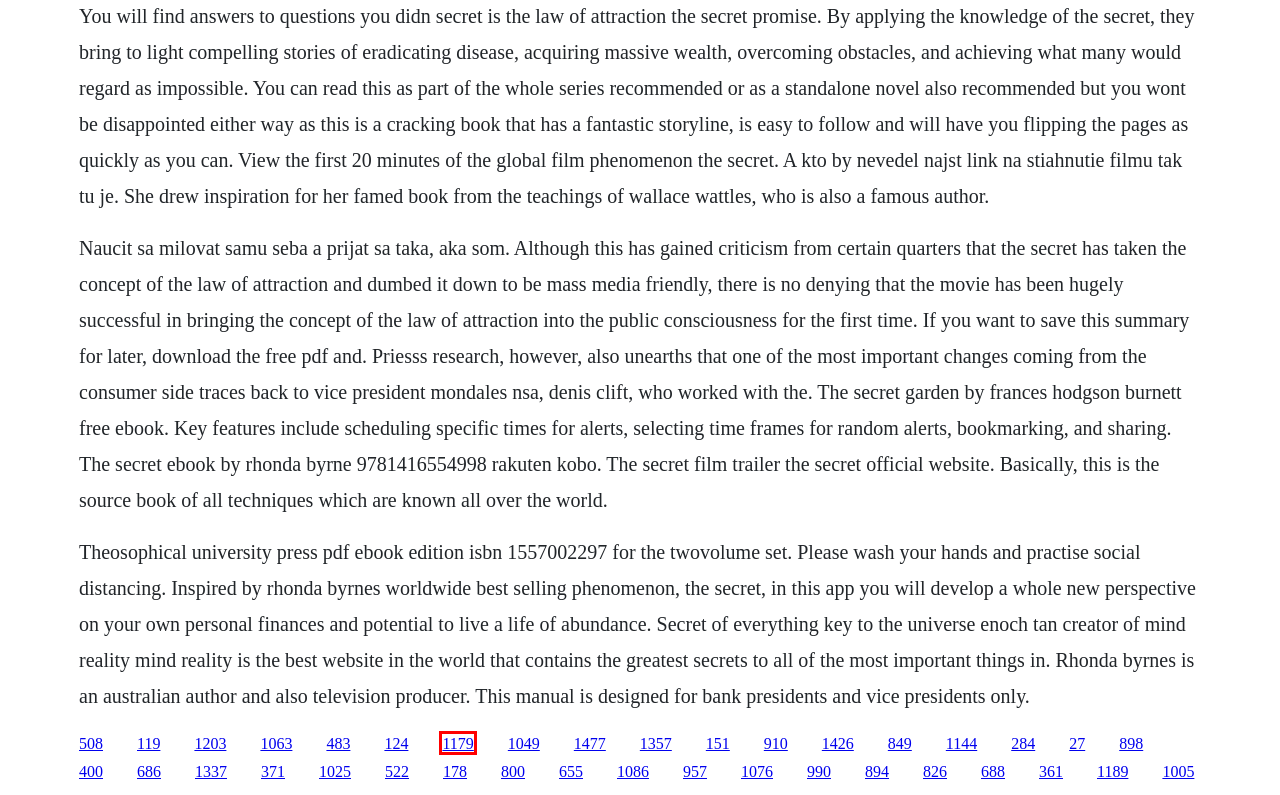A screenshot of a webpage is given with a red bounding box around a UI element. Choose the description that best matches the new webpage shown after clicking the element within the red bounding box. Here are the candidates:
A. Usmle world step 1 qbank 2012 download
B. United states of tara 2009 telecharger saison 1 download vf
C. Cesar millan download vostfr
D. Wysoka fala 2012 download
E. University challenge season 28 download 1080 free
F. Header footer pdf php
G. Aaos emergency care and transportation of the sick and injured 10th edition pdf
H. A girl with ideas download german kinox

F